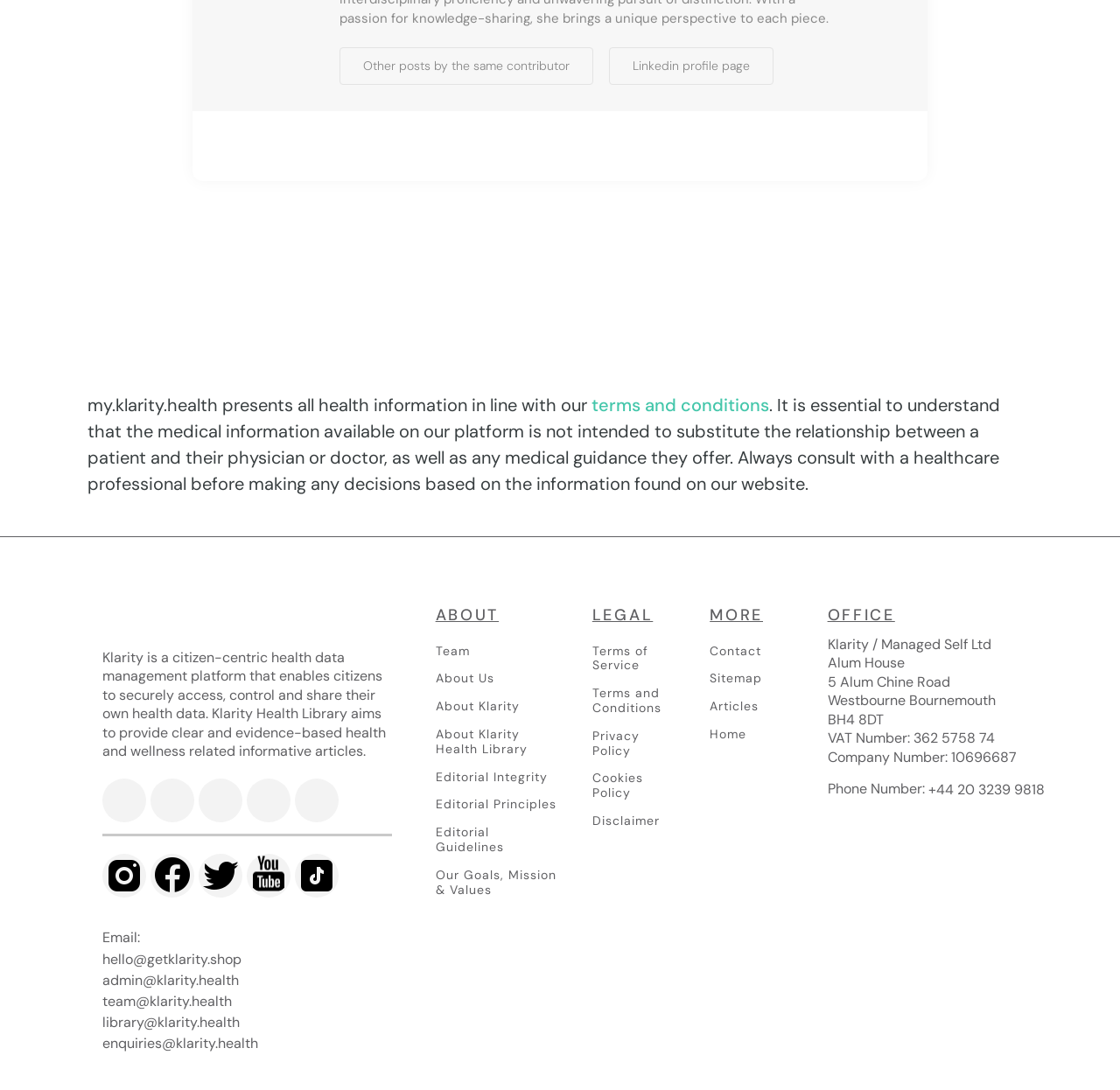Please identify the bounding box coordinates for the region that you need to click to follow this instruction: "View other posts by the same contributor".

[0.303, 0.043, 0.53, 0.078]